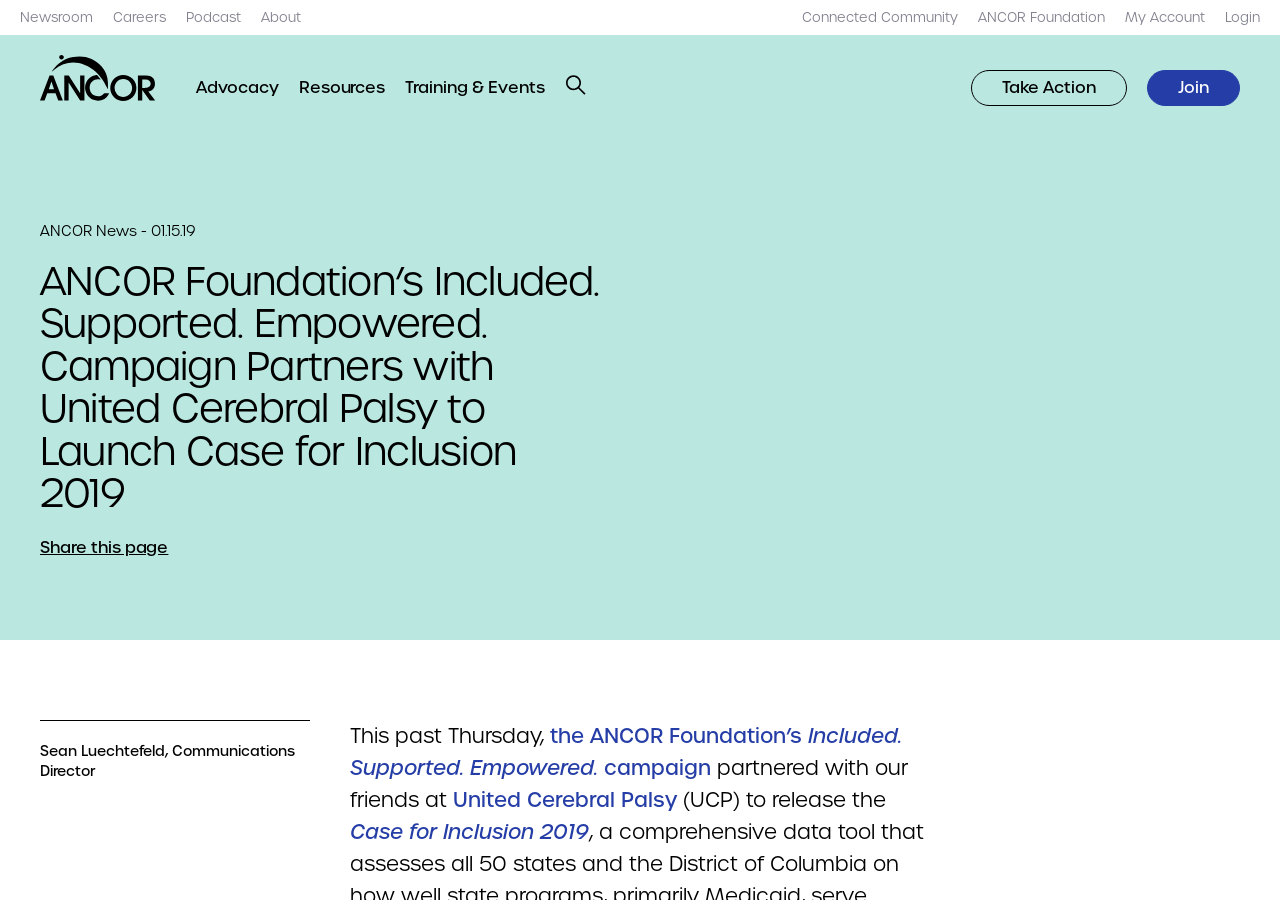Please specify the bounding box coordinates of the element that should be clicked to execute the given instruction: 'Share this page'. Ensure the coordinates are four float numbers between 0 and 1, expressed as [left, top, right, bottom].

[0.031, 0.595, 0.477, 0.622]